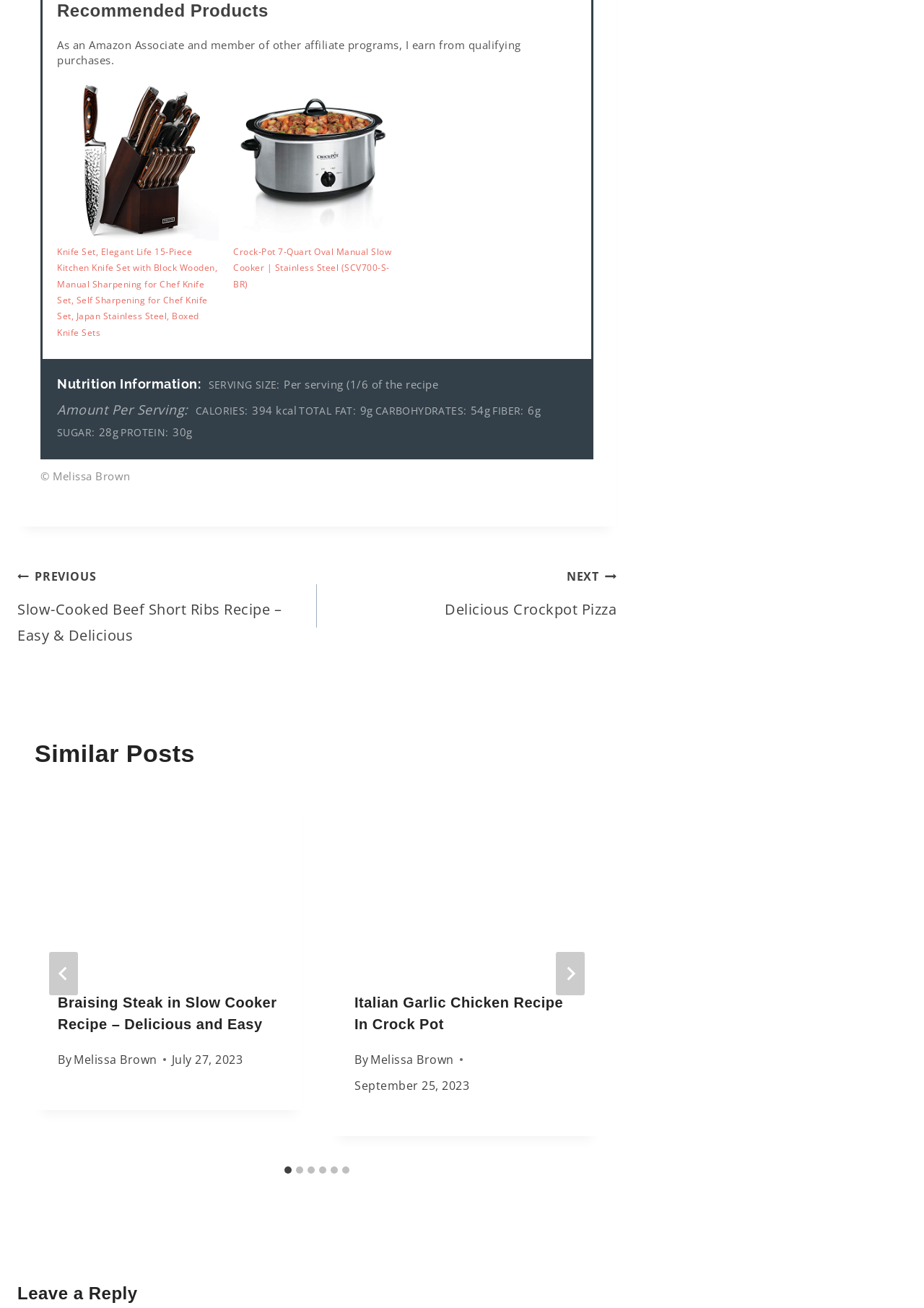Utilize the information from the image to answer the question in detail:
What is the type of the second similar post?

I looked at the 'Similar Posts' section and found the second tab panel, which contains the article title 'Italian Garlic Chicken Recipe In Crock Pot'. This indicates that the type of the second similar post is an Italian Garlic Chicken Recipe.